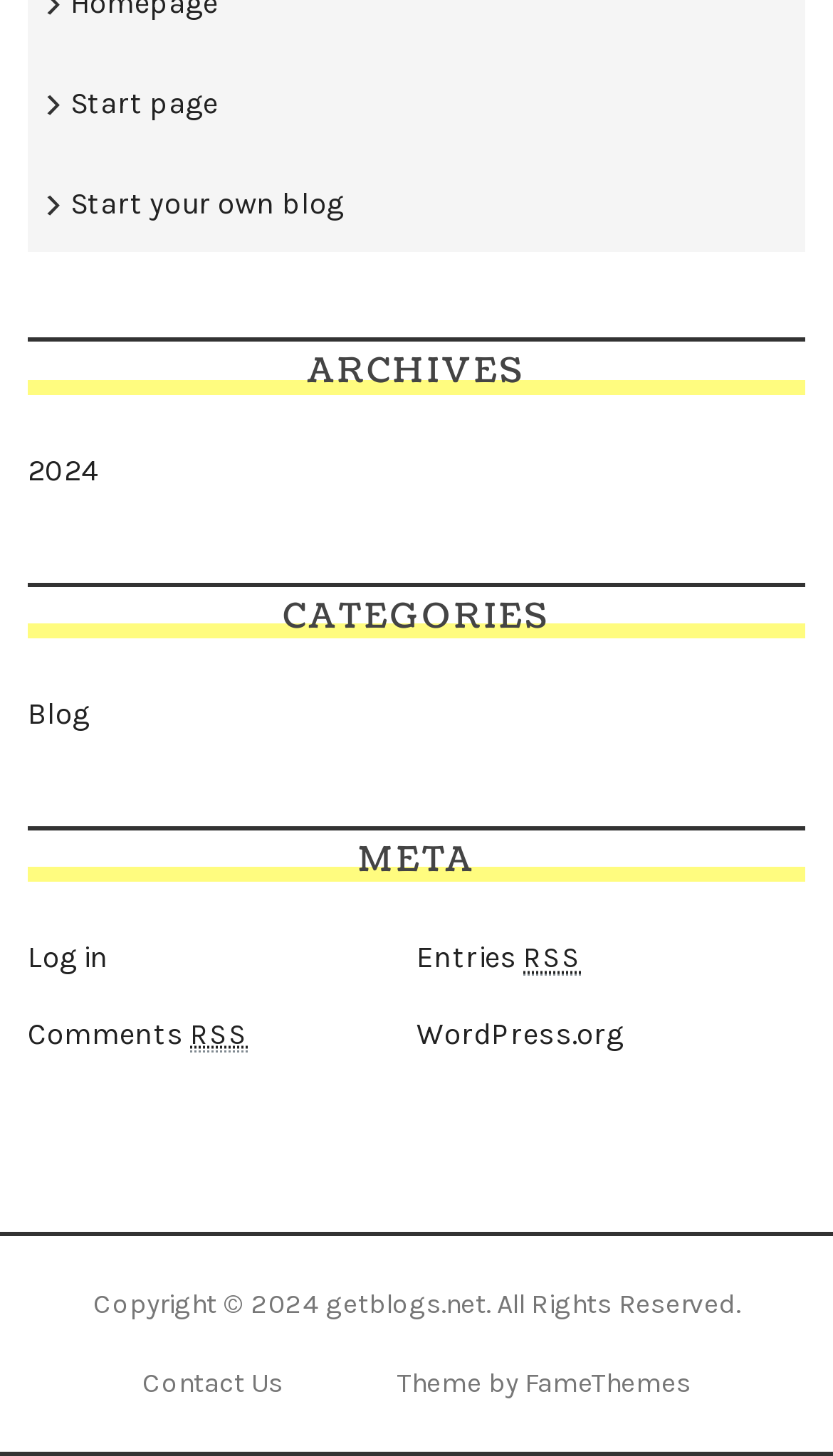What is the copyright year?
Please look at the screenshot and answer using one word or phrase.

2024